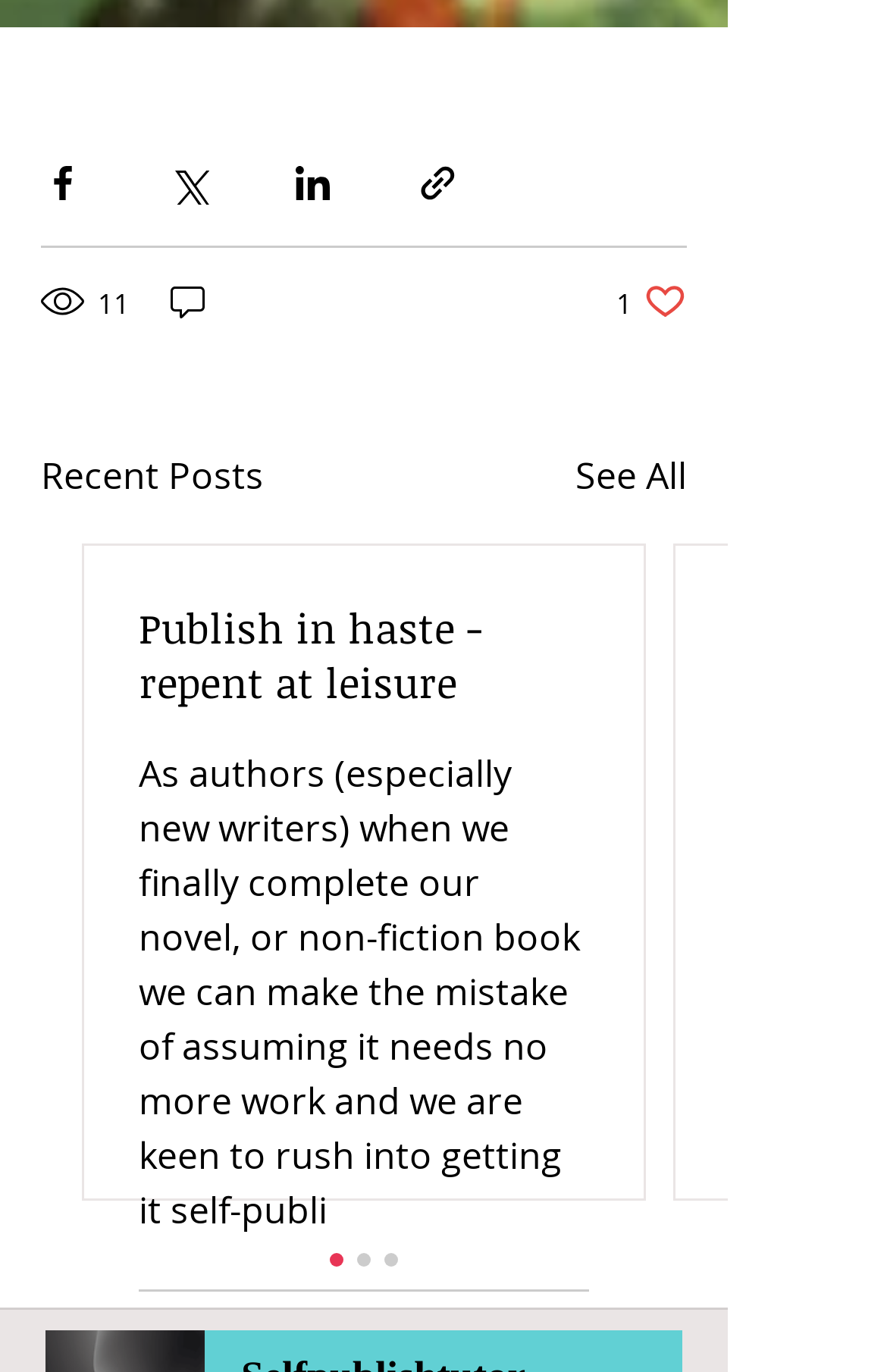Bounding box coordinates are given in the format (top-left x, top-left y, bottom-right x, bottom-right y). All values should be floating point numbers between 0 and 1. Provide the bounding box coordinate for the UI element described as: aria-label="Share via LinkedIn"

[0.328, 0.118, 0.377, 0.15]